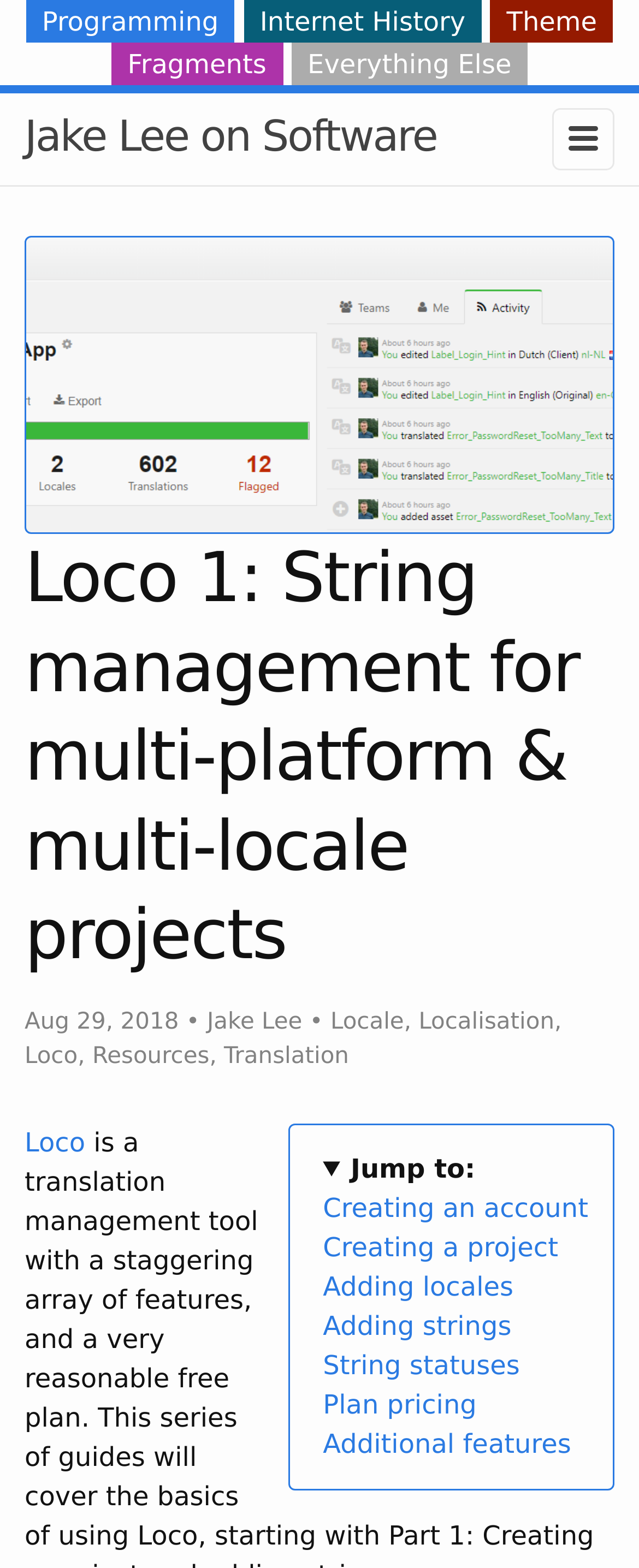Please identify the bounding box coordinates of the element I should click to complete this instruction: 'Click on Fragments'. The coordinates should be given as four float numbers between 0 and 1, like this: [left, top, right, bottom].

[0.174, 0.027, 0.443, 0.054]